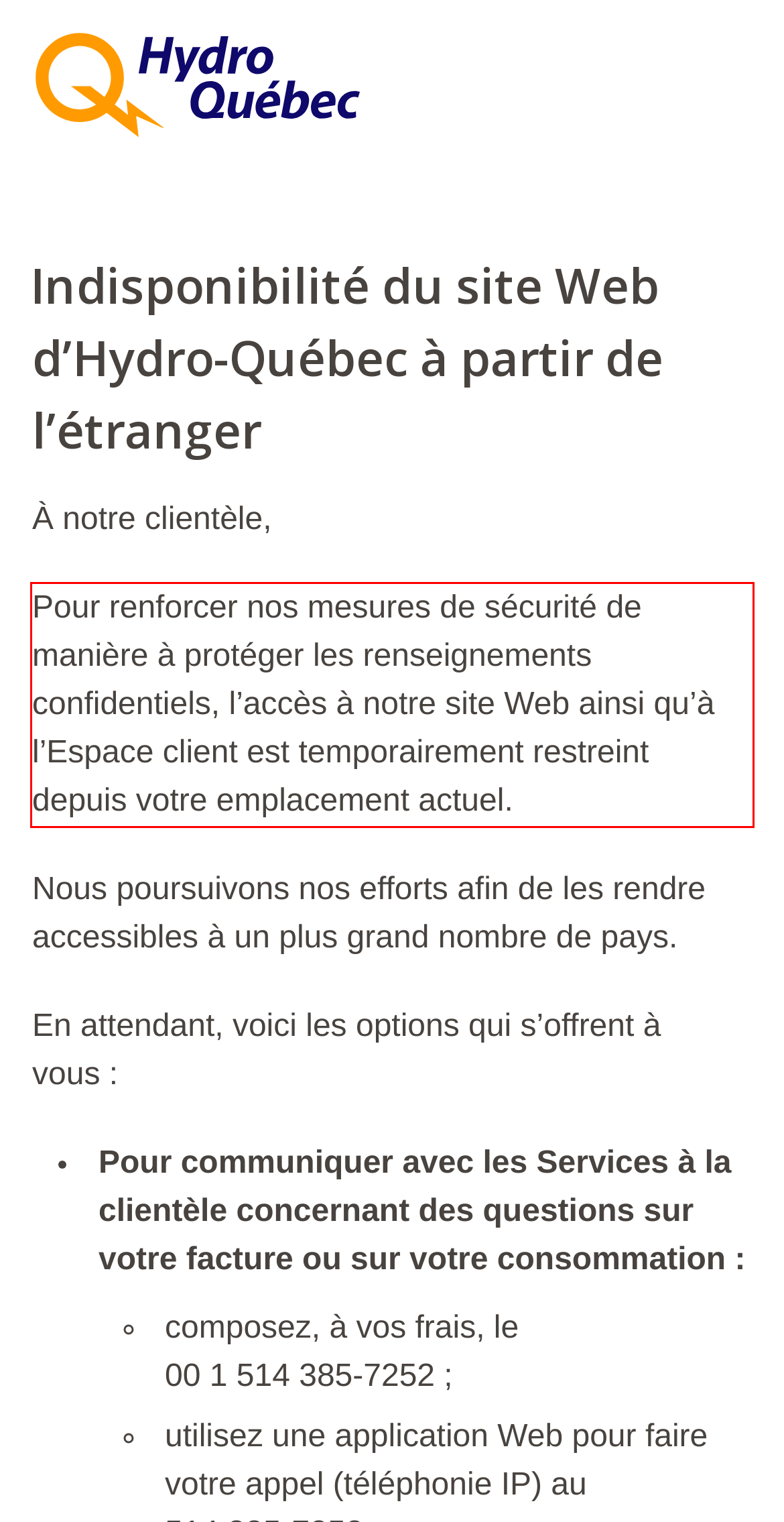You are provided with a screenshot of a webpage that includes a UI element enclosed in a red rectangle. Extract the text content inside this red rectangle.

Pour renforcer nos mesures de sécurité de manière à protéger les renseignements confidentiels, l’accès à notre site Web ainsi qu’à l’Espace client est temporairement restreint depuis votre emplacement actuel.